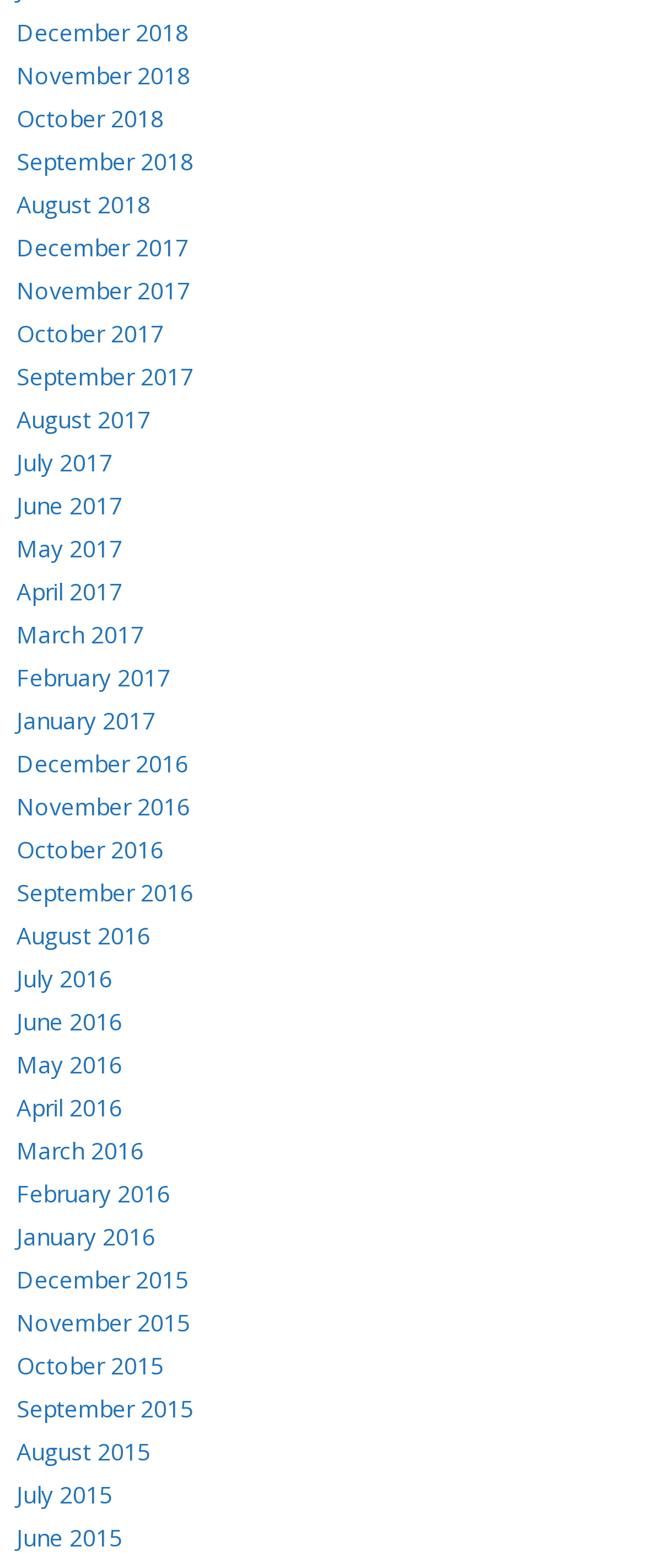Provide the bounding box coordinates, formatted as (top-left x, top-left y, bottom-right x, bottom-right y), with all values being floating point numbers between 0 and 1. Identify the bounding box of the UI element that matches the description: August 2016

[0.026, 0.586, 0.233, 0.606]